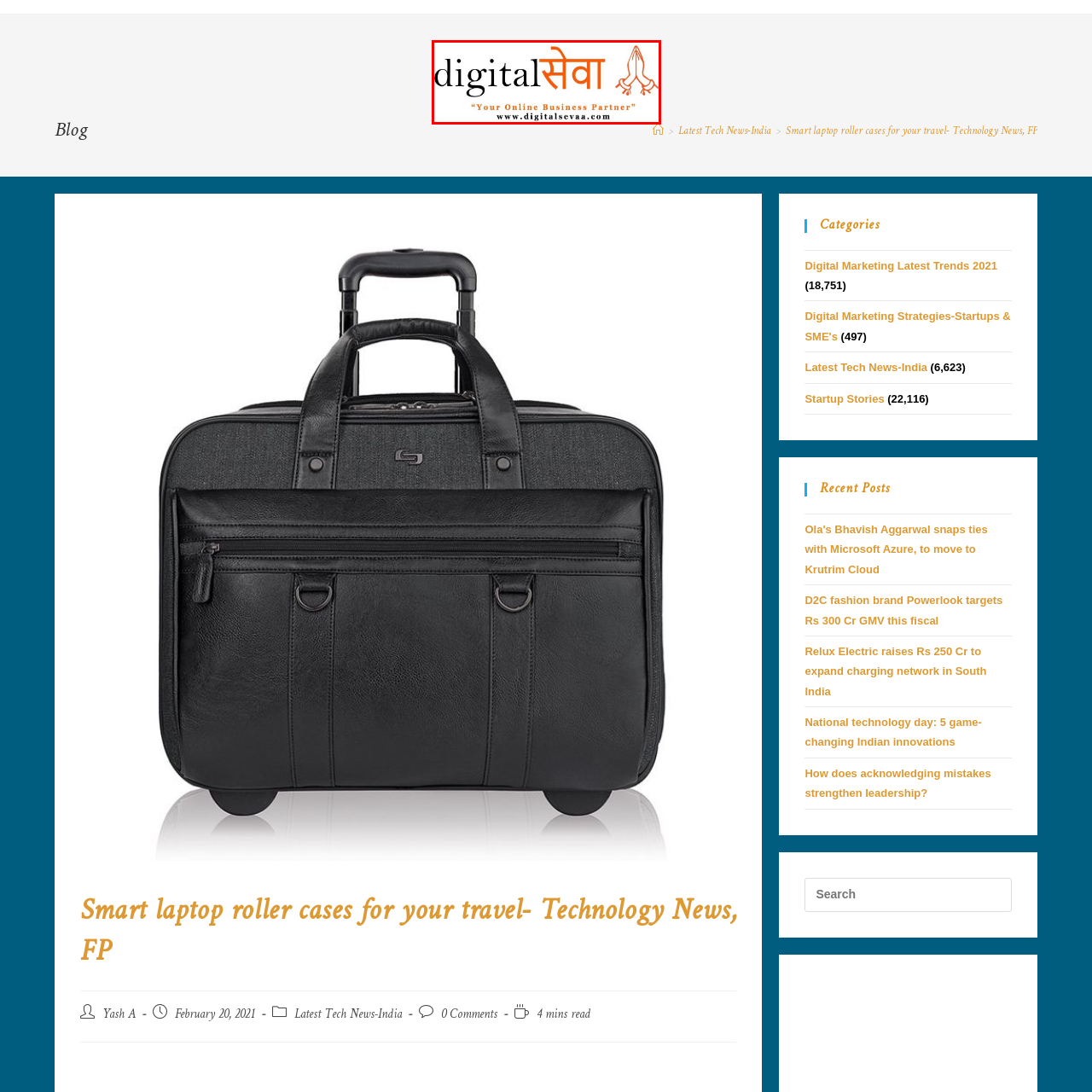View the image surrounded by the red border, What is the gesture symbolized by the two hands in the logo?
 Answer using a single word or phrase.

Respect and partnership